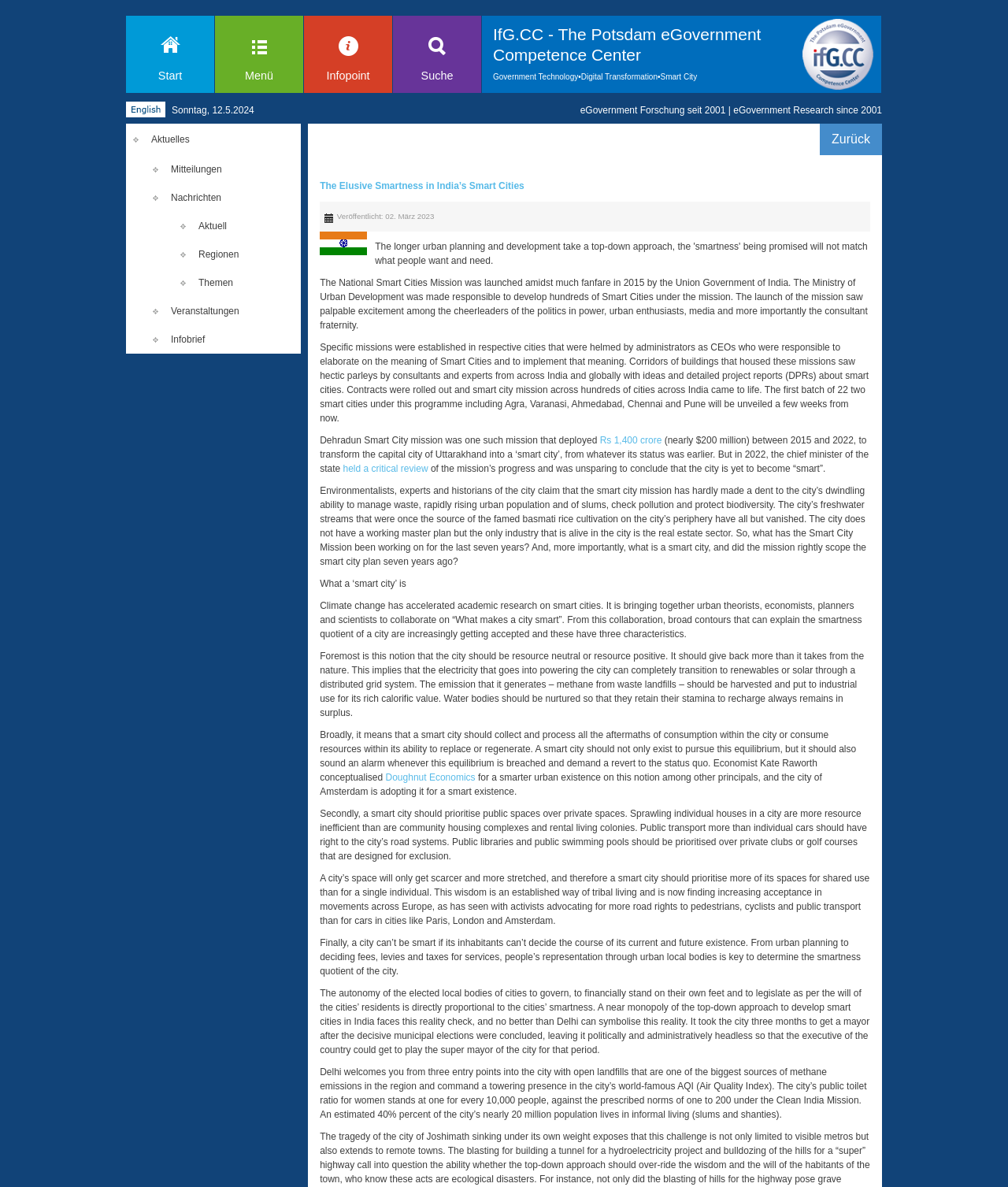Locate the bounding box of the UI element described by: "Doughnut Economics" in the given webpage screenshot.

[0.382, 0.65, 0.472, 0.659]